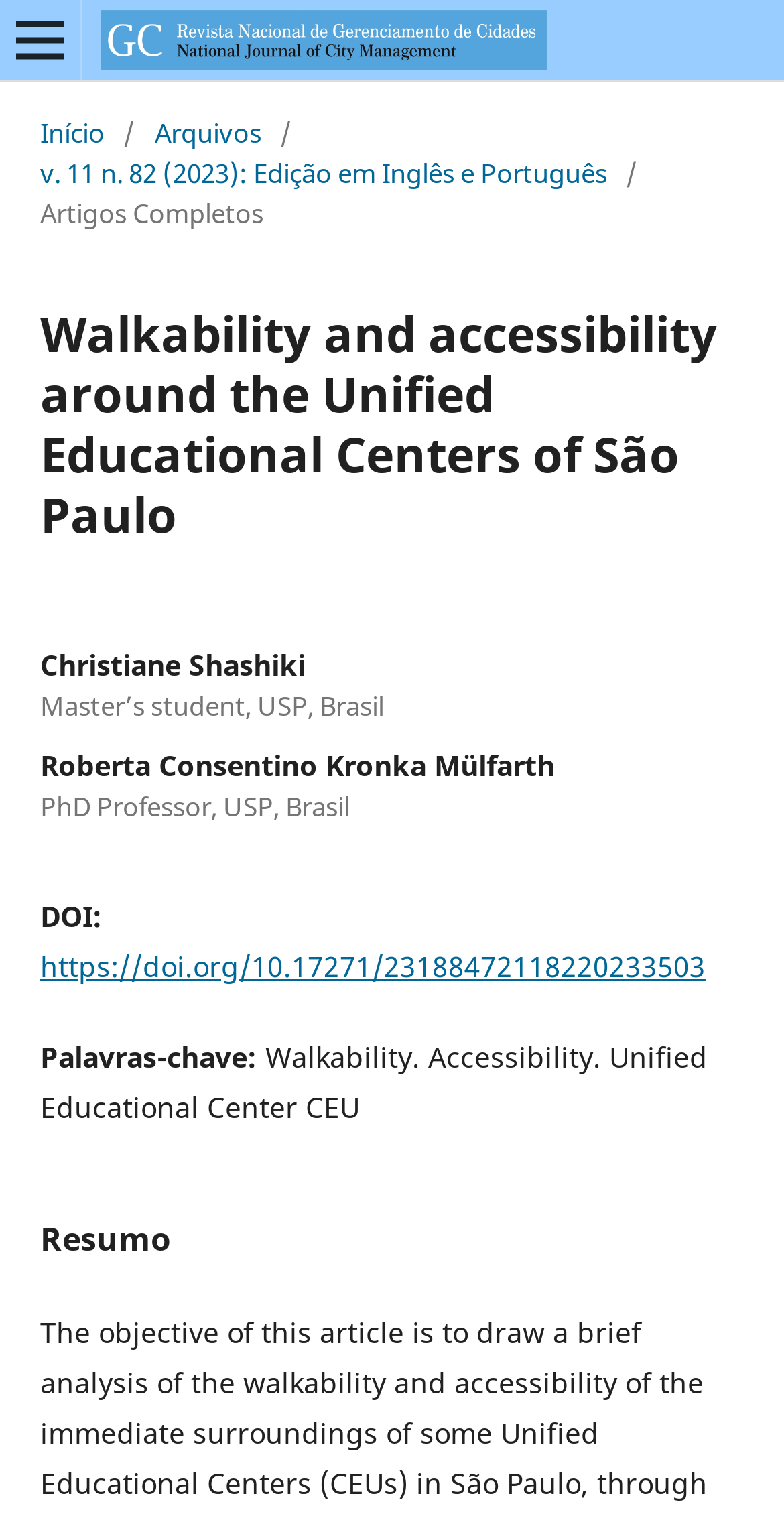Answer succinctly with a single word or phrase:
What is the title of the article?

Walkability and accessibility around the Unified Educational Centers of São Paulo